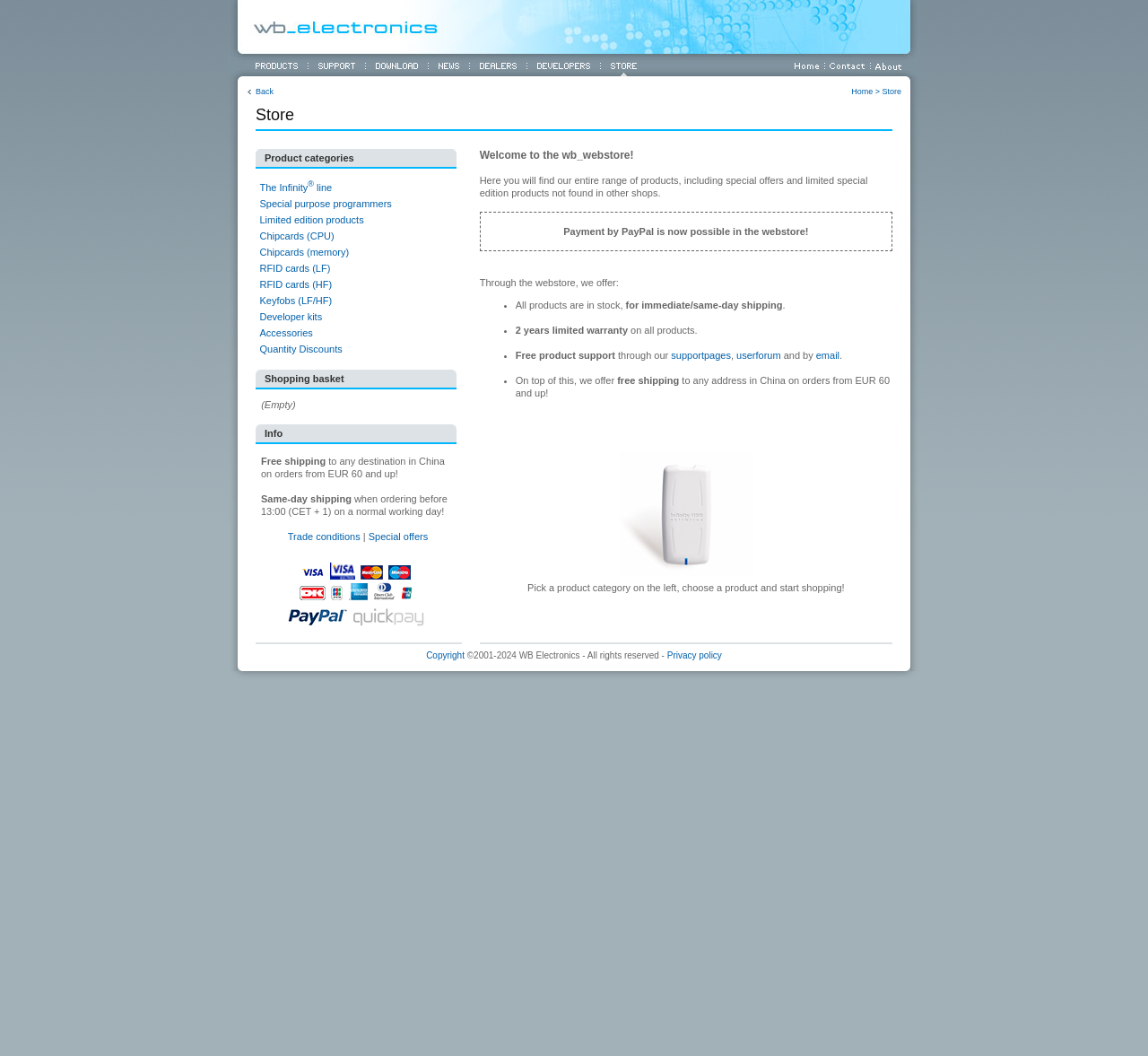Locate the bounding box coordinates of the clickable element to fulfill the following instruction: "Click on the link 'The Infinity® line'". Provide the coordinates as four float numbers between 0 and 1 in the format [left, top, right, bottom].

[0.199, 0.064, 0.259, 0.074]